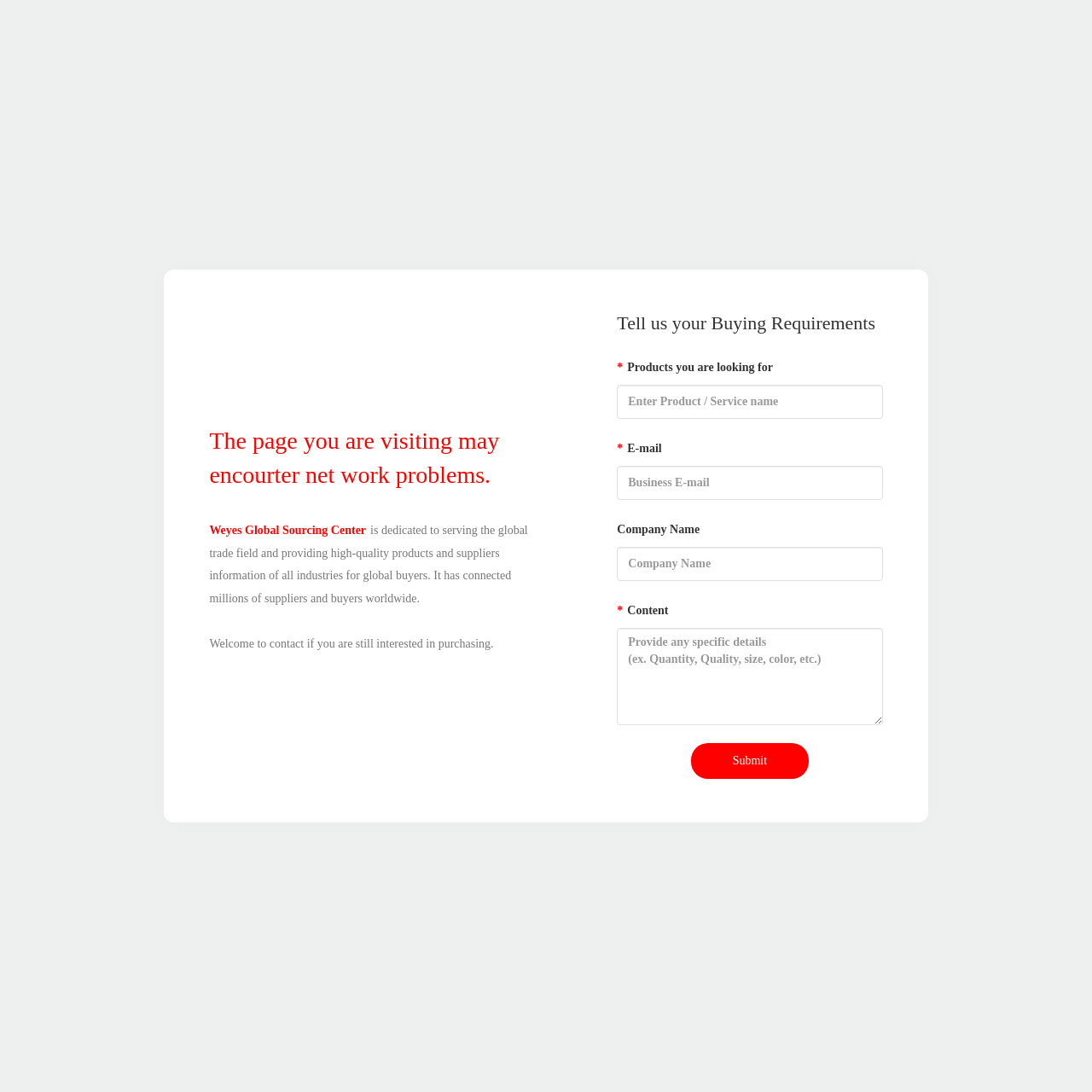What is the purpose of this webpage?
Answer the question with a detailed and thorough explanation.

Based on the text 'Weyes Global Sourcing Center is dedicated to serving the global trade field and providing high-quality products and suppliers information of all industries for global buyers.', I can infer that the purpose of this webpage is related to global trade.